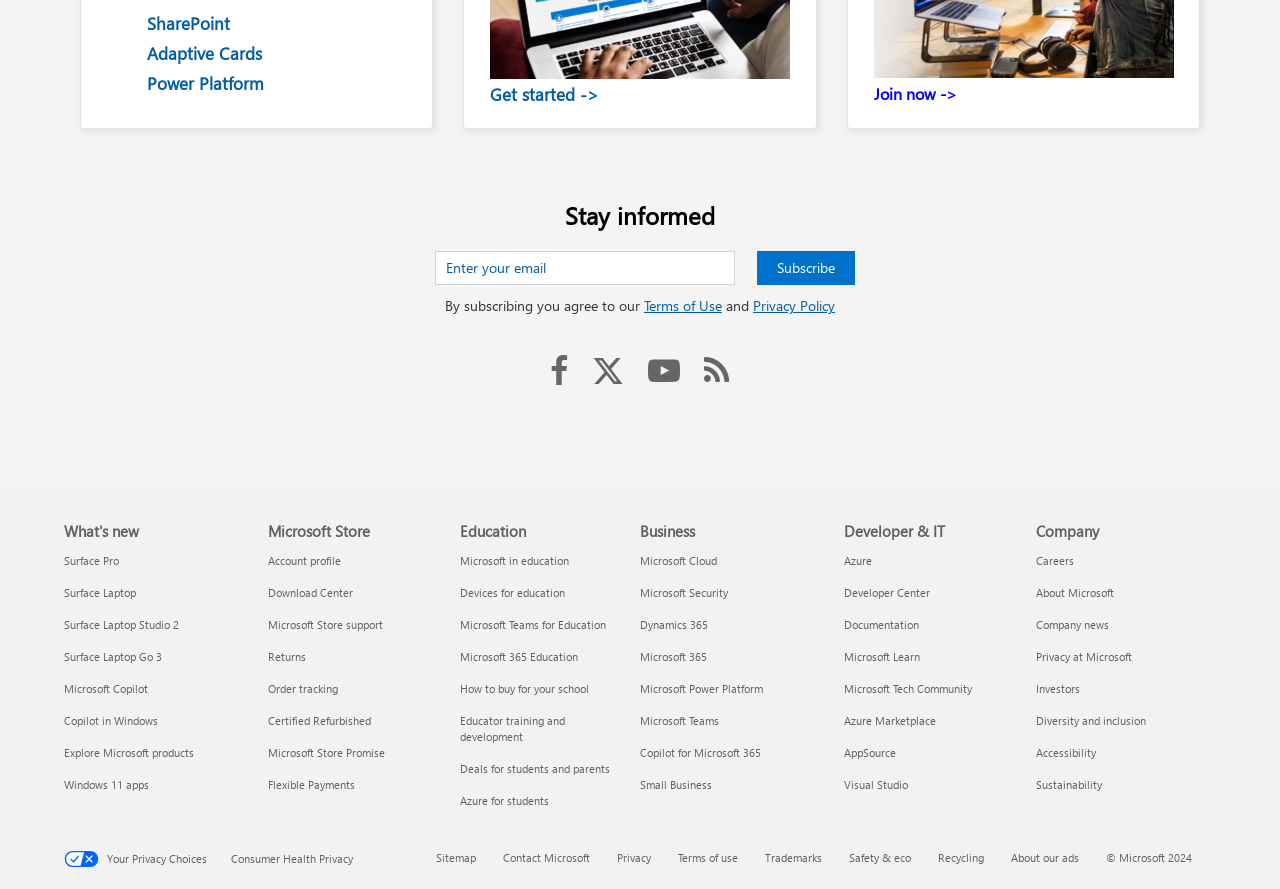Please answer the following query using a single word or phrase: 
What is the purpose of the 'Your Privacy Choices' link?

Opt-Out